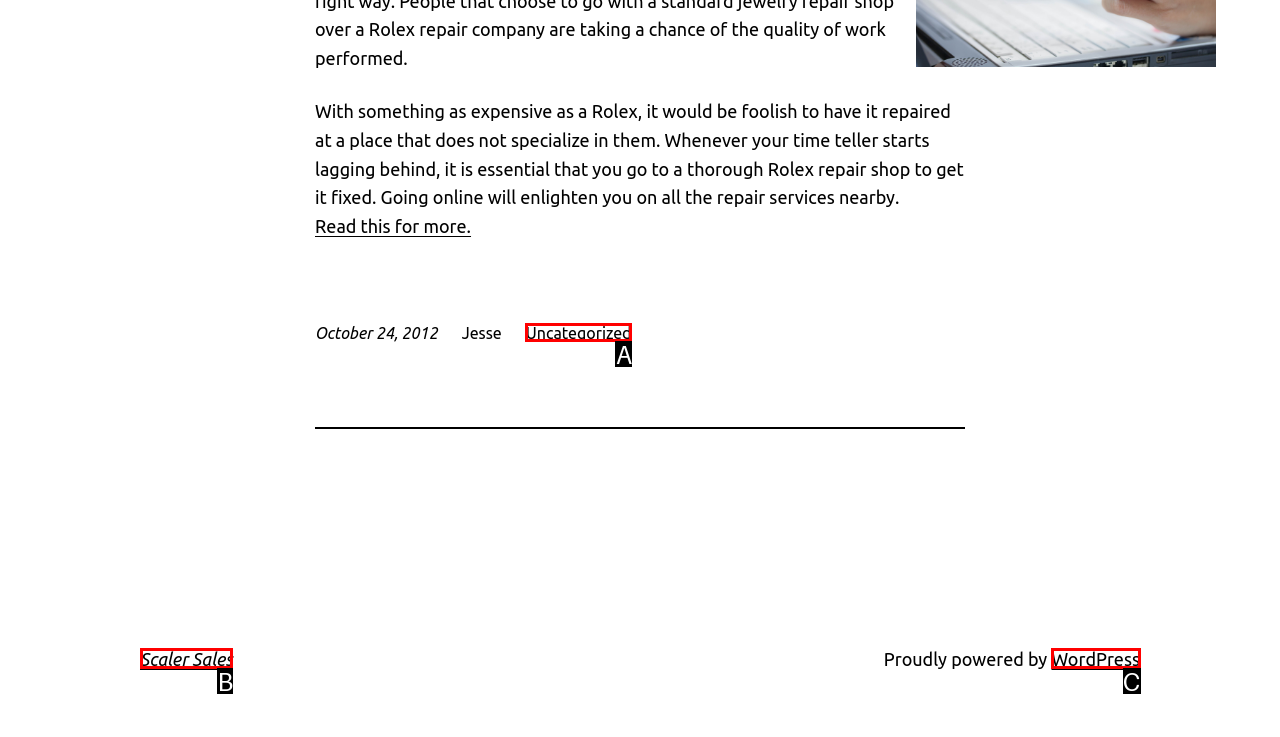Given the description: Uncategorized, identify the corresponding option. Answer with the letter of the appropriate option directly.

A